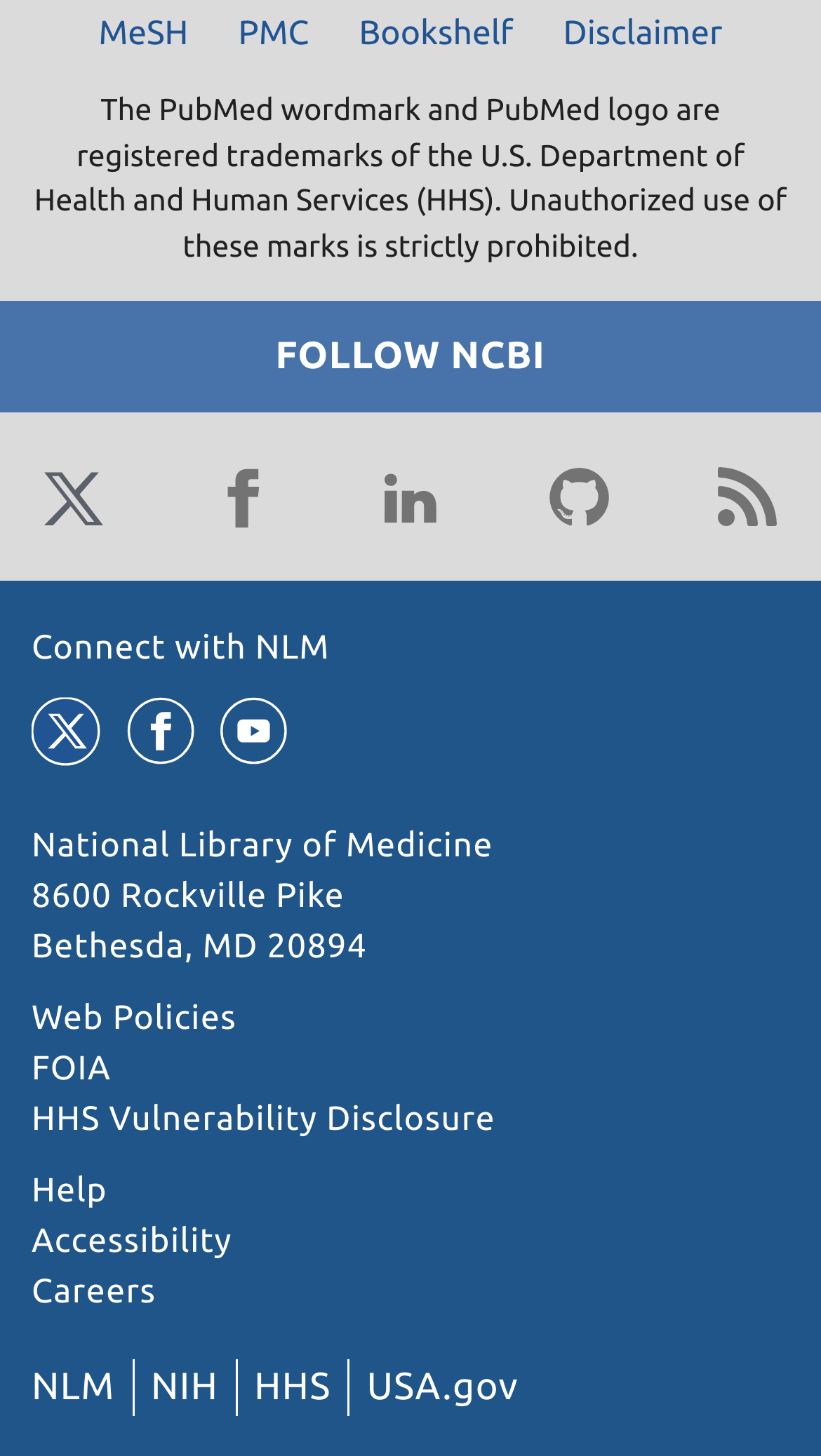Kindly determine the bounding box coordinates for the area that needs to be clicked to execute this instruction: "Connect with NLM".

[0.038, 0.433, 0.402, 0.459]